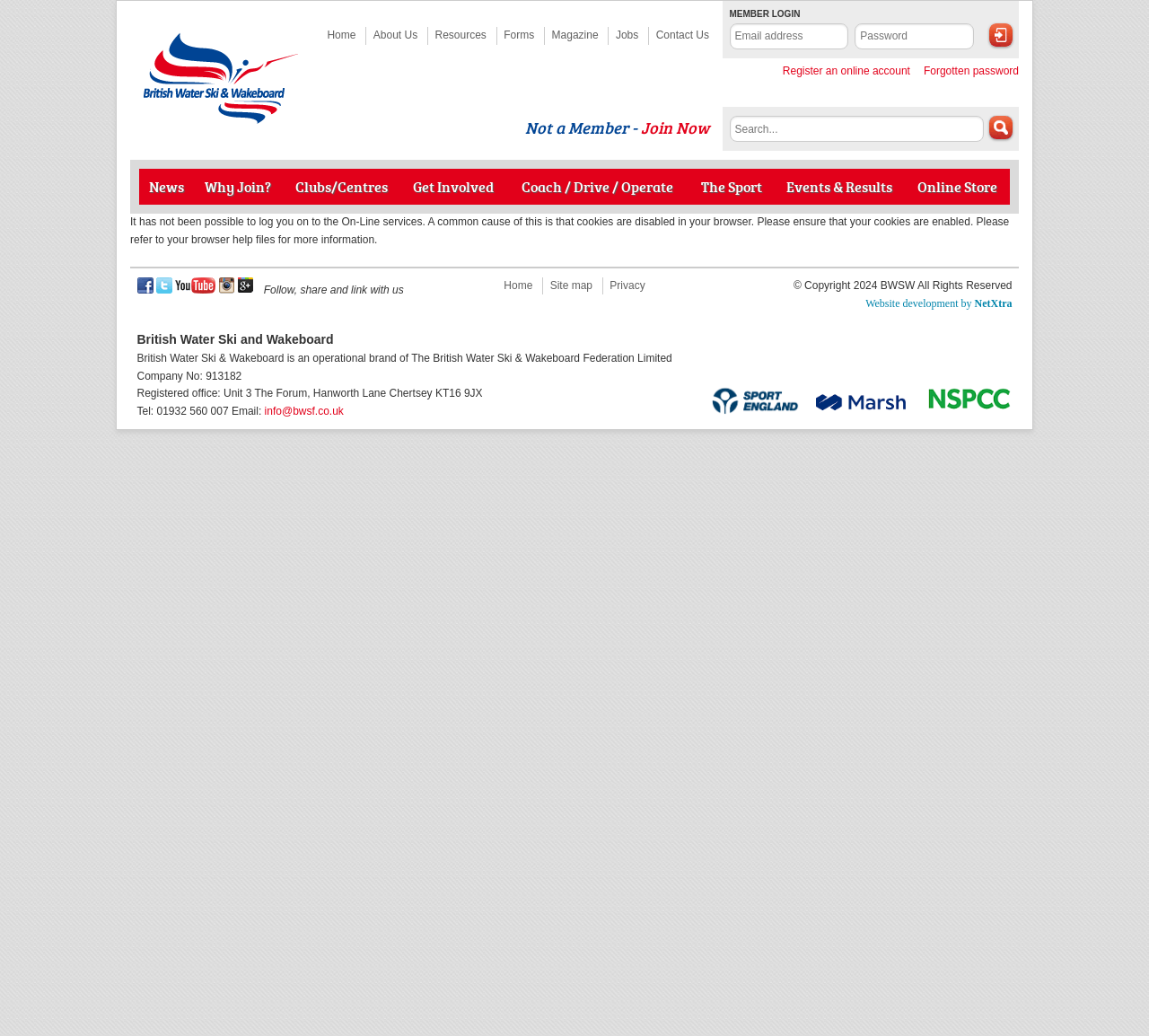Please determine the bounding box coordinates of the element to click on in order to accomplish the following task: "Read about Backyard poultry farming". Ensure the coordinates are four float numbers ranging from 0 to 1, i.e., [left, top, right, bottom].

None